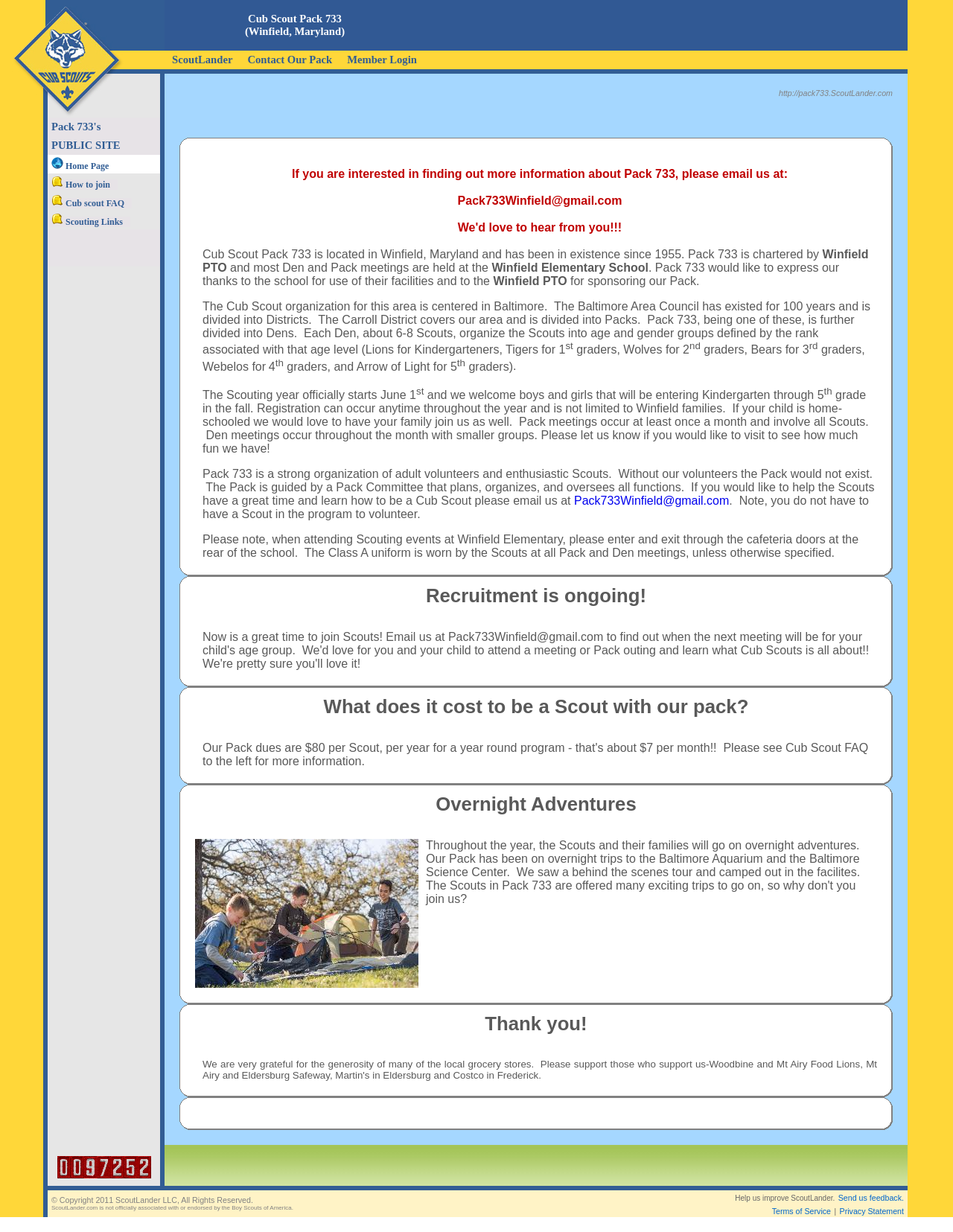Illustrate the webpage with a detailed description.

This webpage is about Cub Scout Pack 733, located in Winfield, Maryland. At the top of the page, there is a navigation menu with five links: "Pack 733's PUBLIC SITE", "Home Page", "How to join", "Cub scout FAQ", and "Scouting Links". Each link has an accompanying image.

Below the navigation menu, there is a section that provides information about Pack 733. It includes a brief introduction, the pack's history, and its organization structure. The text also mentions the pack's charter, meeting locations, and the Scouting year.

On the right side of the page, there is a table with three rows. The first row contains the pack's name, "Cub Scout Pack 733 (Winfield, Maryland)". The second row has three links: "ScoutLander", "Contact Our Pack", and "Member Login". The third row is empty.

At the bottom of the page, there is a long paragraph that provides more detailed information about Pack 733, including its history, organization, and activities. It also mentions the pack's volunteers, registration process, and meeting schedules.

There are several images scattered throughout the page, including a few at the bottom of the page.